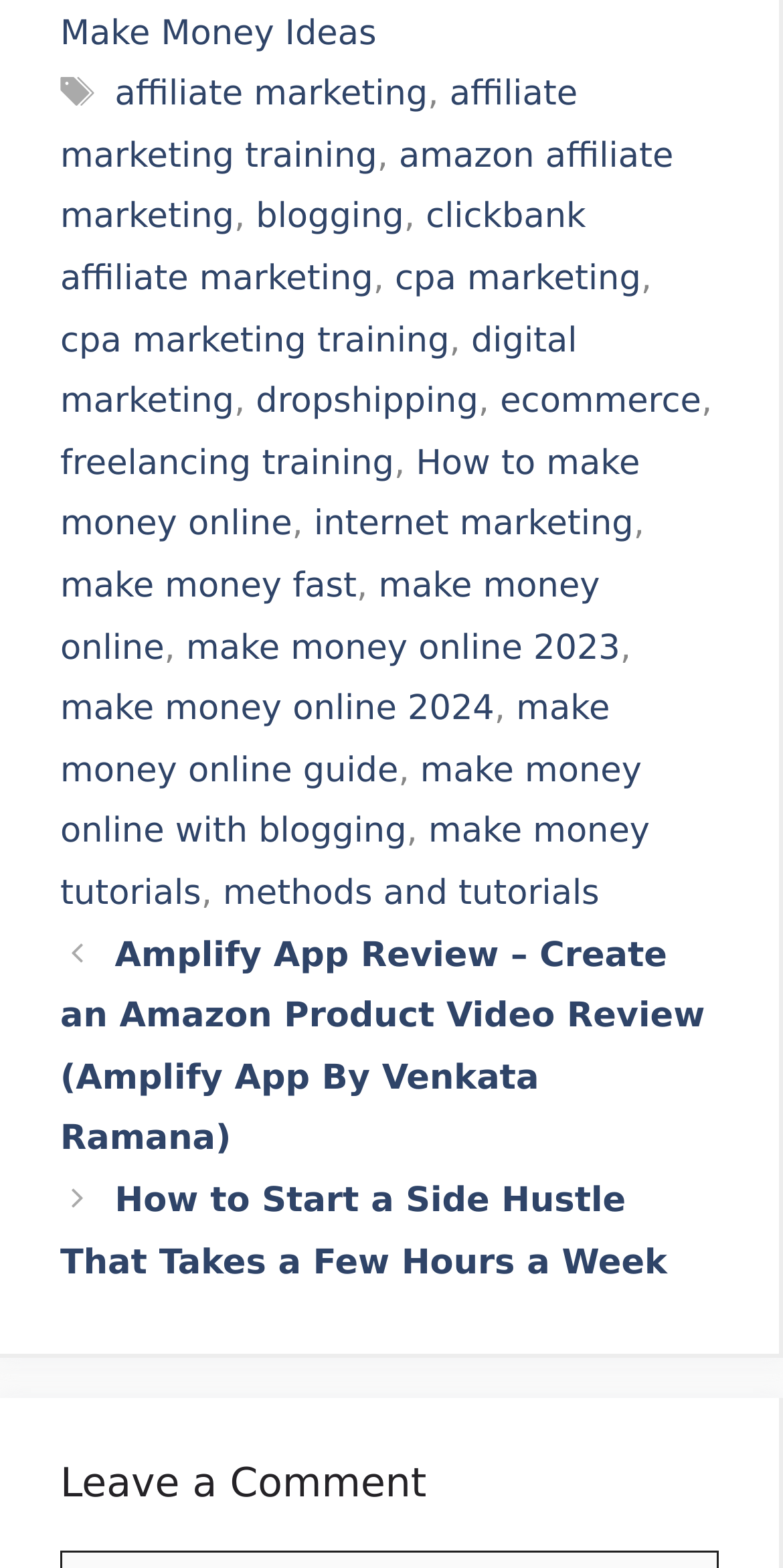Answer in one word or a short phrase: 
Is there a comment section on this webpage?

Yes